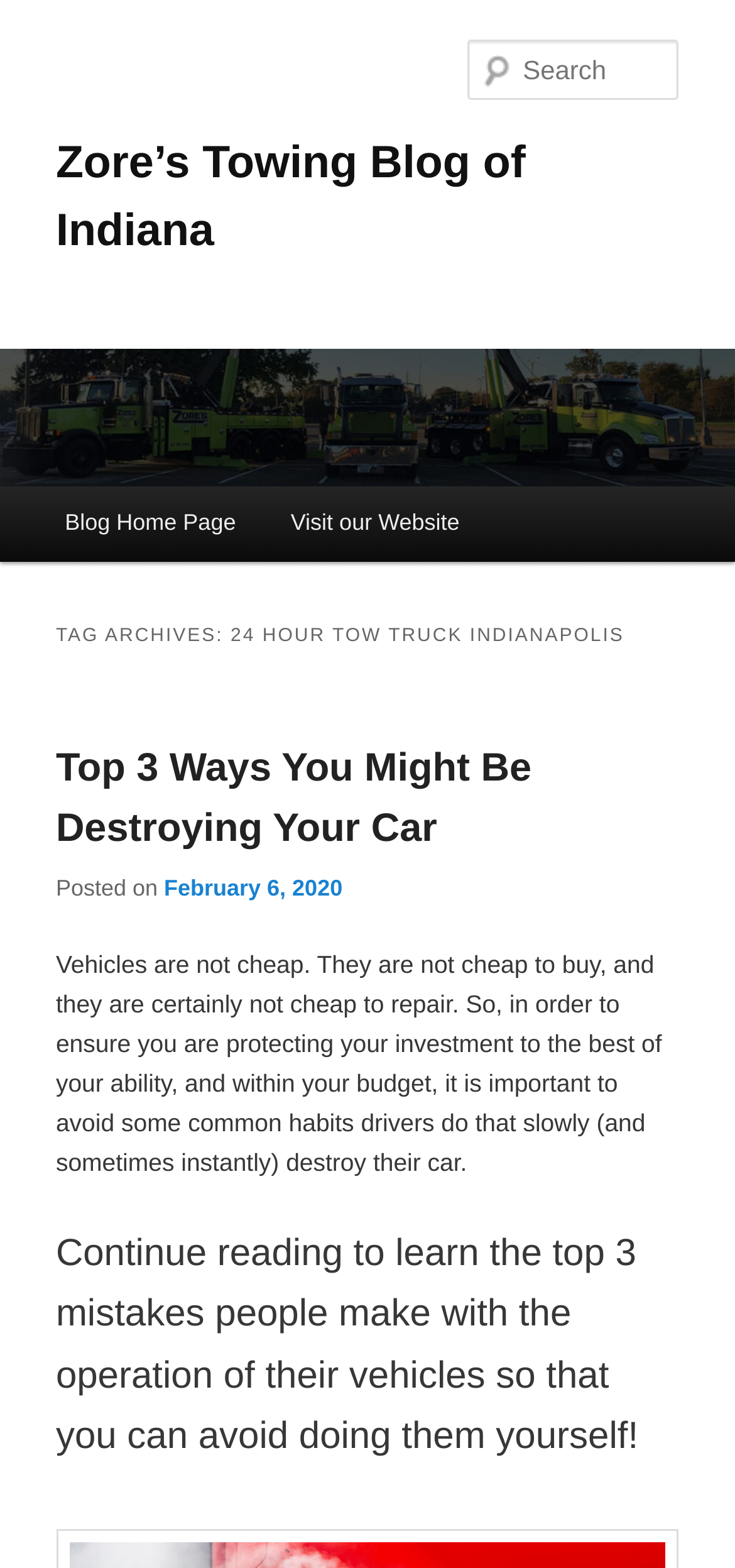Give a short answer to this question using one word or a phrase:
When was the first blog post published?

February 6, 2020